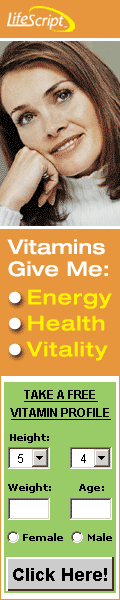Analyze the image and describe all key details you can observe.

This vertical advertisement features a smiling woman with shoulder-length hair, radiating warmth and positivity. The background is bright, complementing the focus on wellness through vitamins. The text prominently states, "Vitamins Give Me:" followed by three compelling attributes—Energy, Health, and Vitality—highlighted in vibrant colors. Below the image, there is a call to action encouraging viewers to "TAKE A FREE VITAMIN PROFILE," paired with input fields for height, weight, and age, emphasizing personalized health assessments. A prominent button reads, "Click Here!" inviting engagement with the advertisement. Overall, the design promotes health and vitality through the use of vitamins, enhancing the viewer's interest in taking proactive steps for their wellbeing.